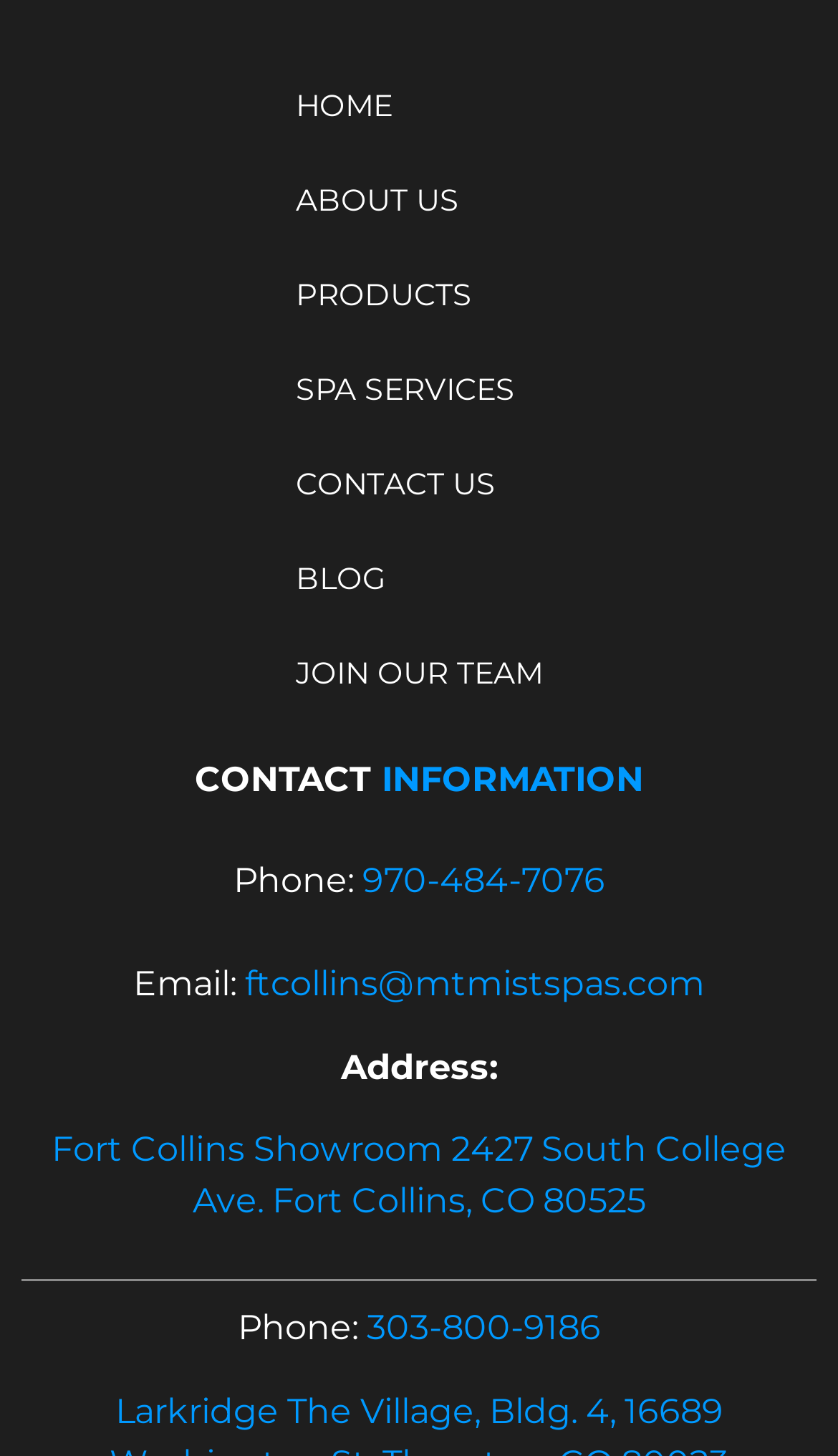What is the second phone number listed on the page?
Could you give a comprehensive explanation in response to this question?

I found the second phone number by looking at the 'CONTACT INFORMATION' section, where it lists 'Phone:' followed by the number '303-800-9186'.